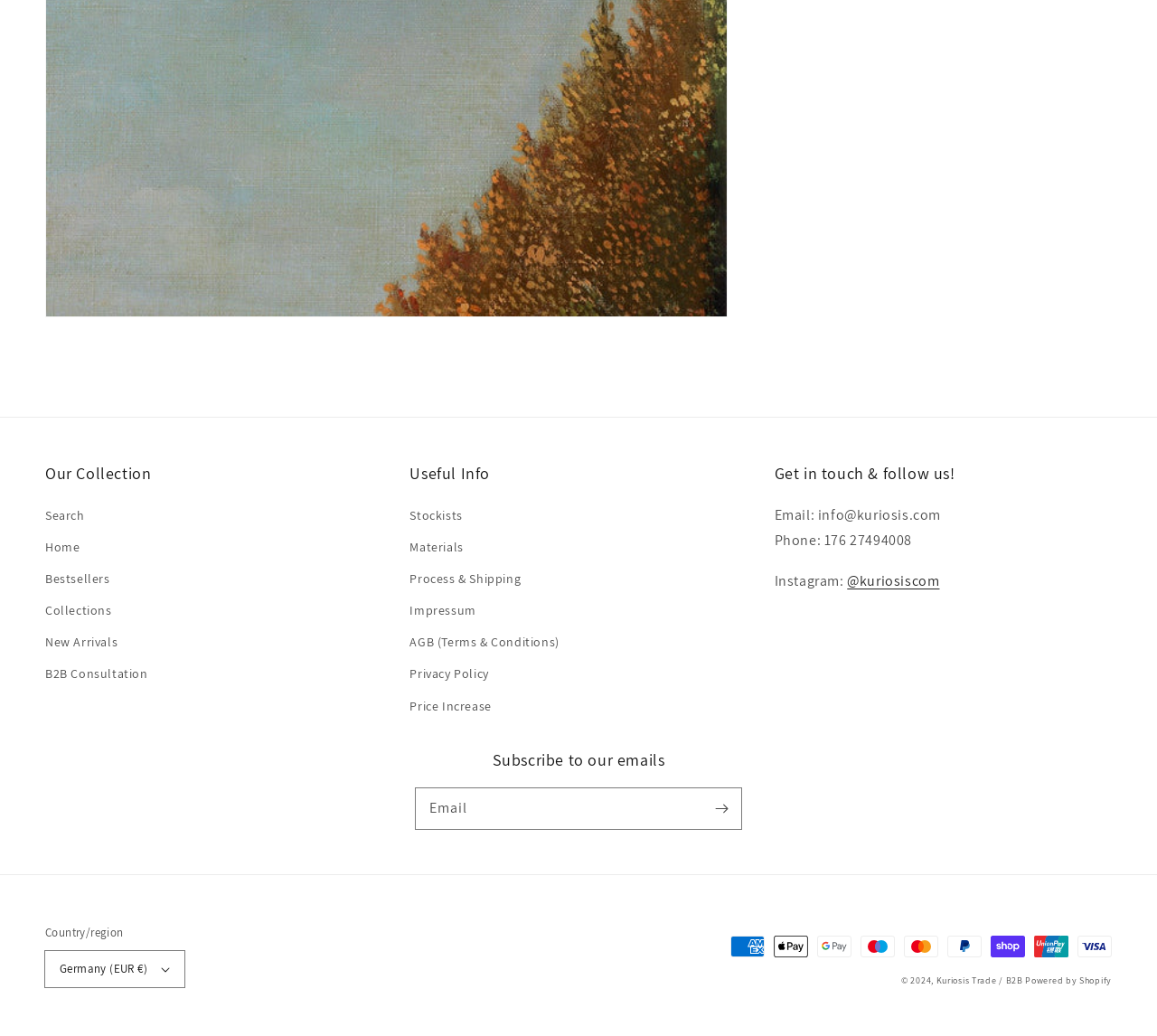Using the provided description Kuriosis Trade / B2B, find the bounding box coordinates for the UI element. Provide the coordinates in (top-left x, top-left y, bottom-right x, bottom-right y) format, ensuring all values are between 0 and 1.

[0.809, 0.94, 0.886, 0.952]